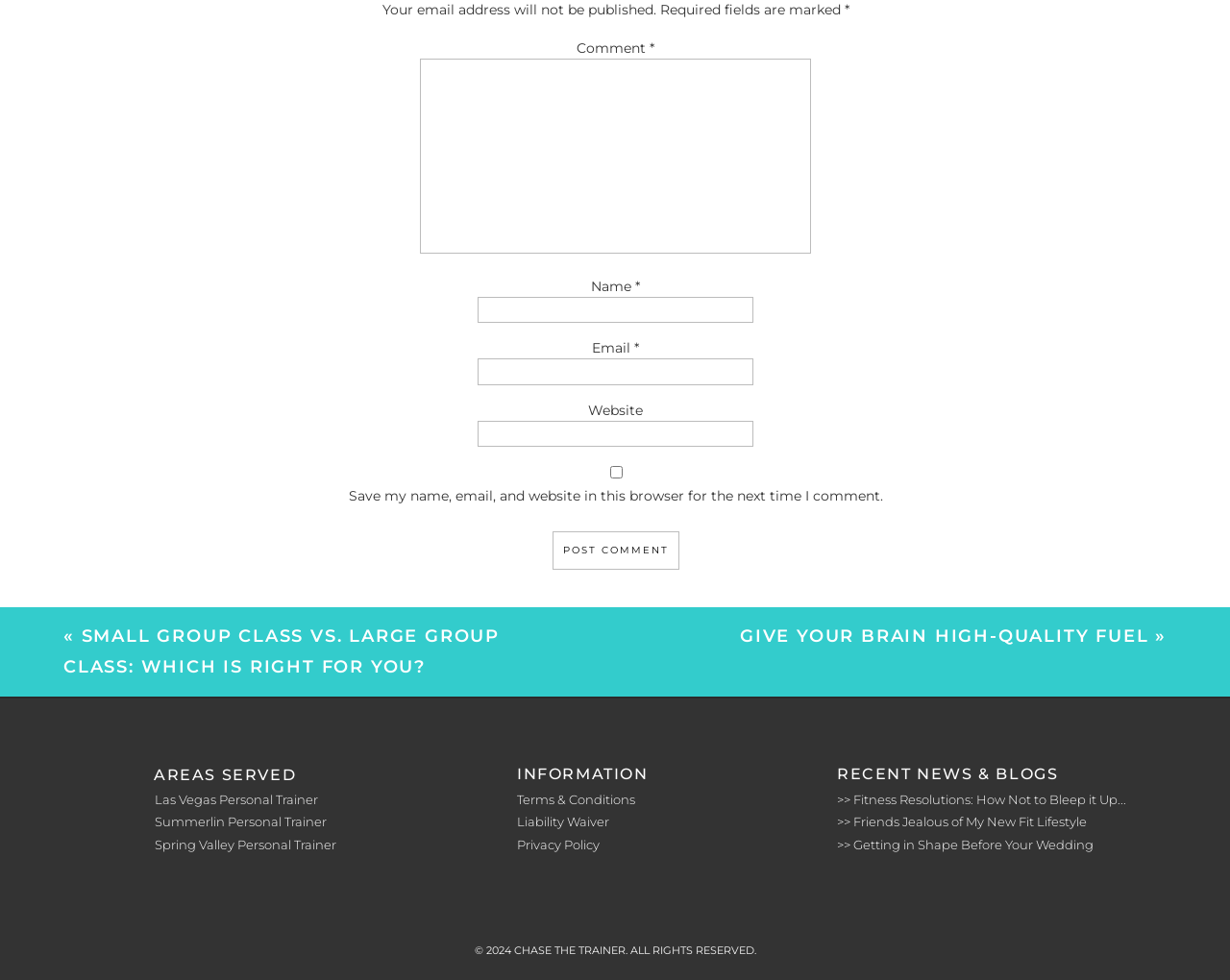Locate the bounding box coordinates of the region to be clicked to comply with the following instruction: "Explore the 'PHOTOGRAPHING THE UNSEEN' section". The coordinates must be four float numbers between 0 and 1, in the form [left, top, right, bottom].

None